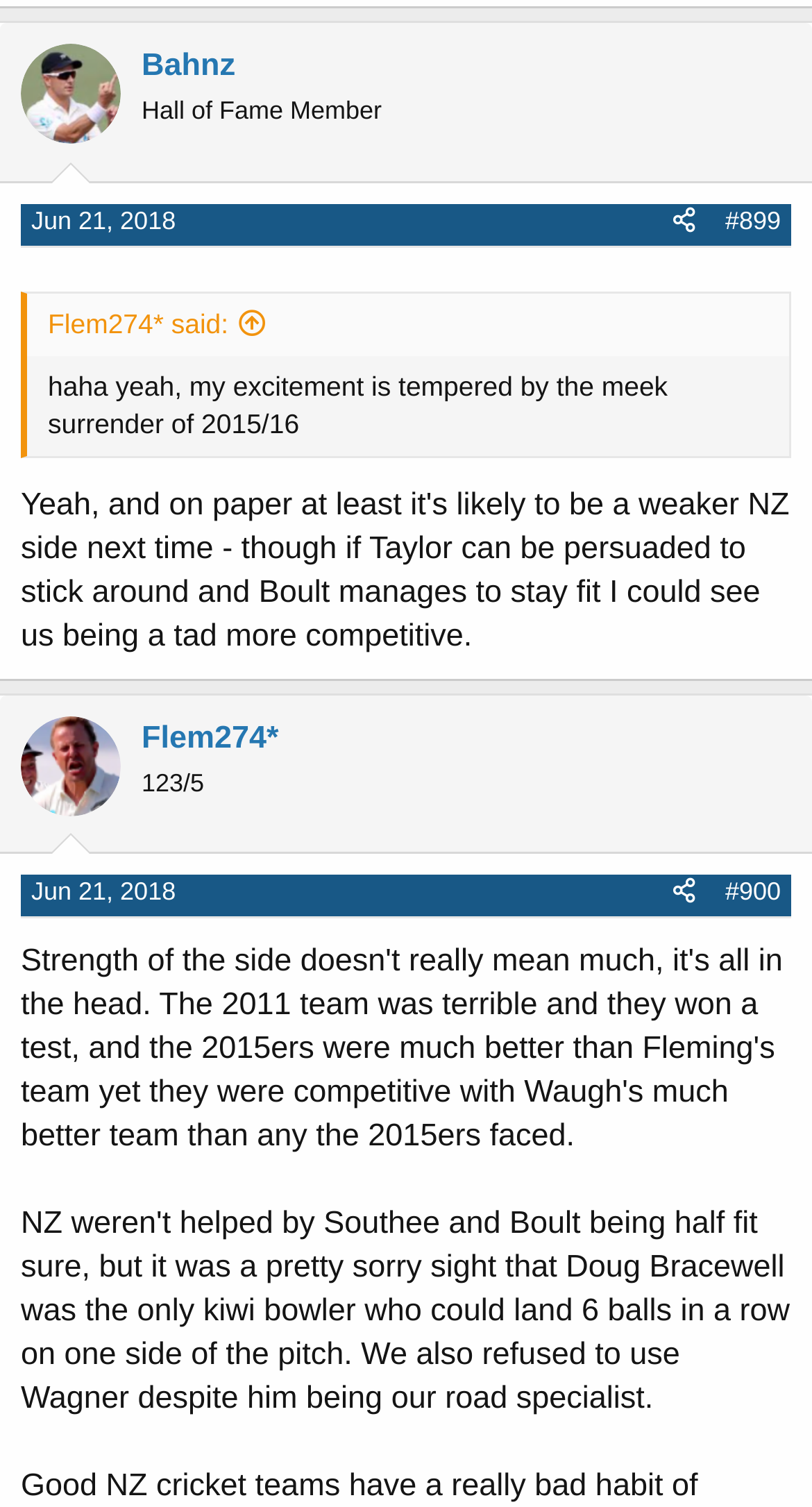How many pages are there in this thread?
We need a detailed and meticulous answer to the question.

I found the answer by looking at the button with the text '45 of 445', which indicates that the current page is 45 out of a total of 445 pages.